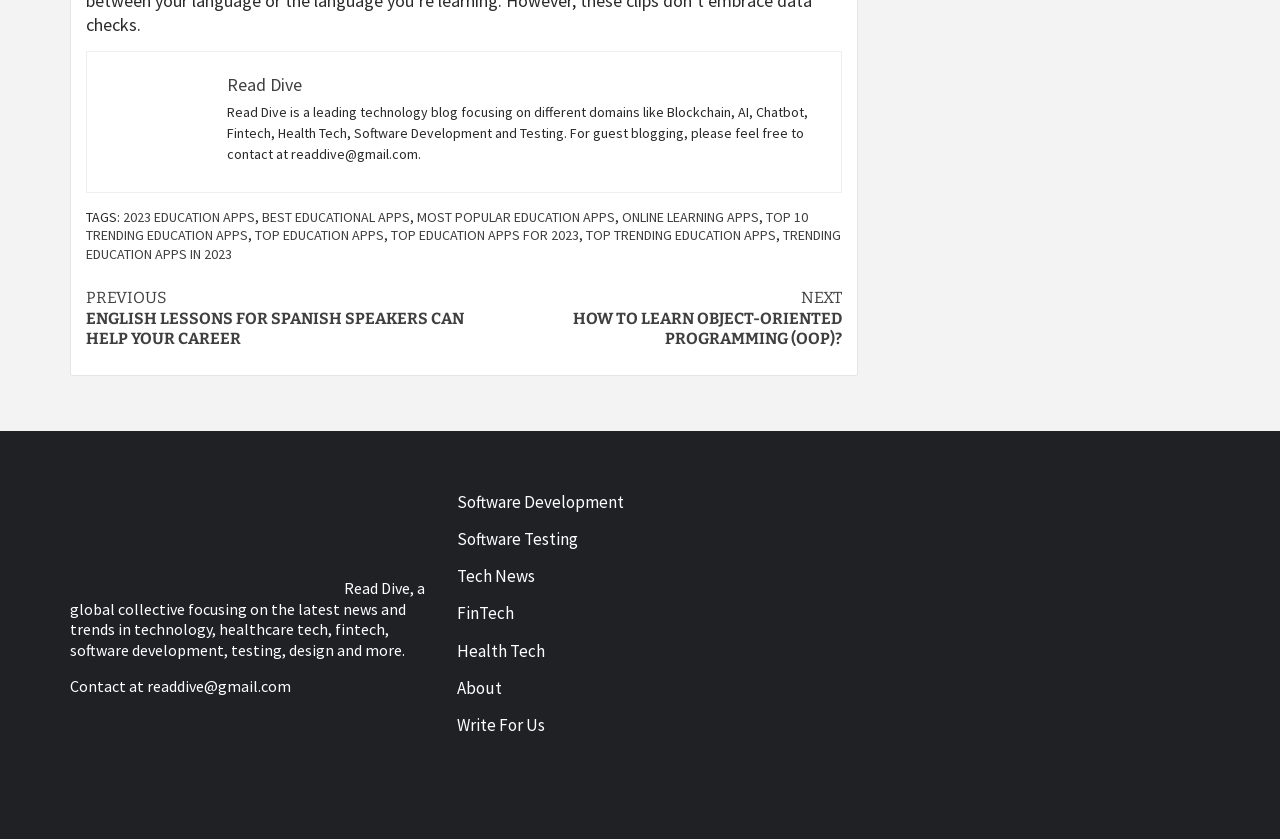Show me the bounding box coordinates of the clickable region to achieve the task as per the instruction: "Click on the 'Read Dive' link".

[0.177, 0.087, 0.236, 0.115]